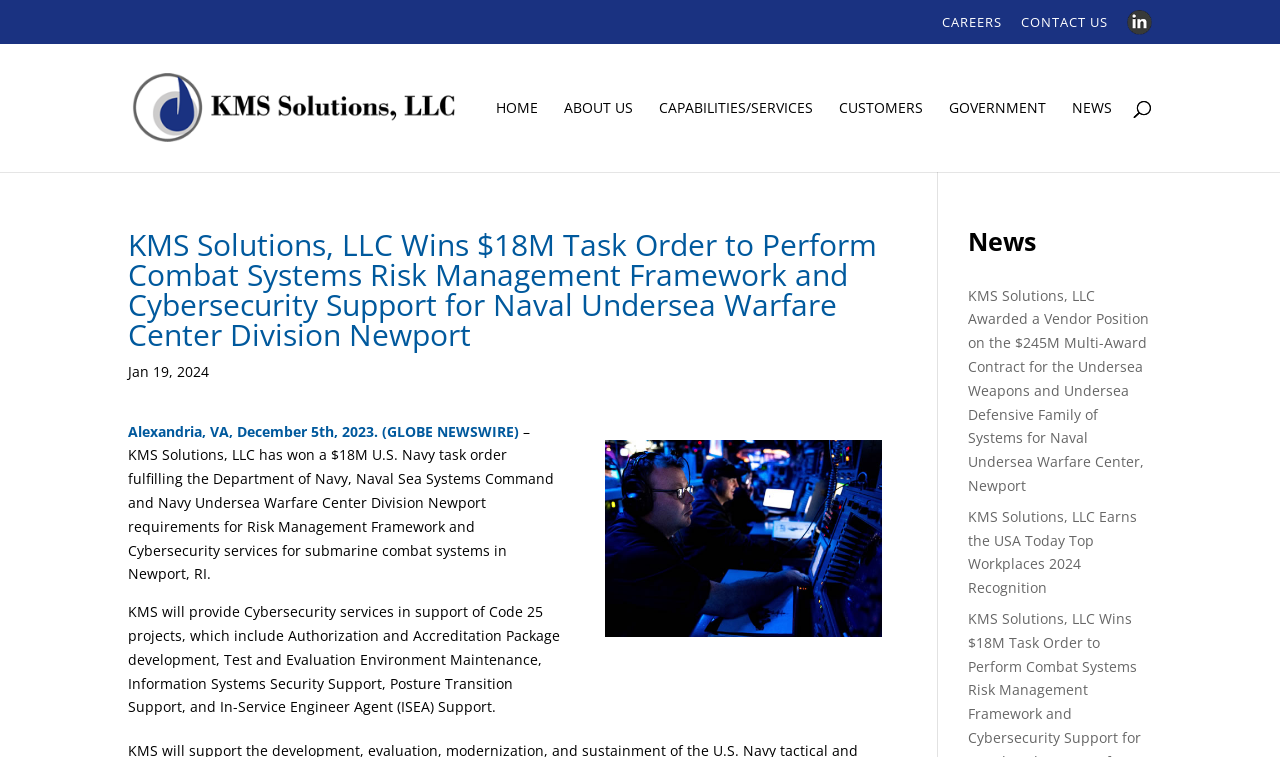Extract the primary header of the webpage and generate its text.

KMS Solutions, LLC Wins $18M Task Order to Perform Combat Systems Risk Management Framework and Cybersecurity Support for Naval Undersea Warfare Center Division Newport